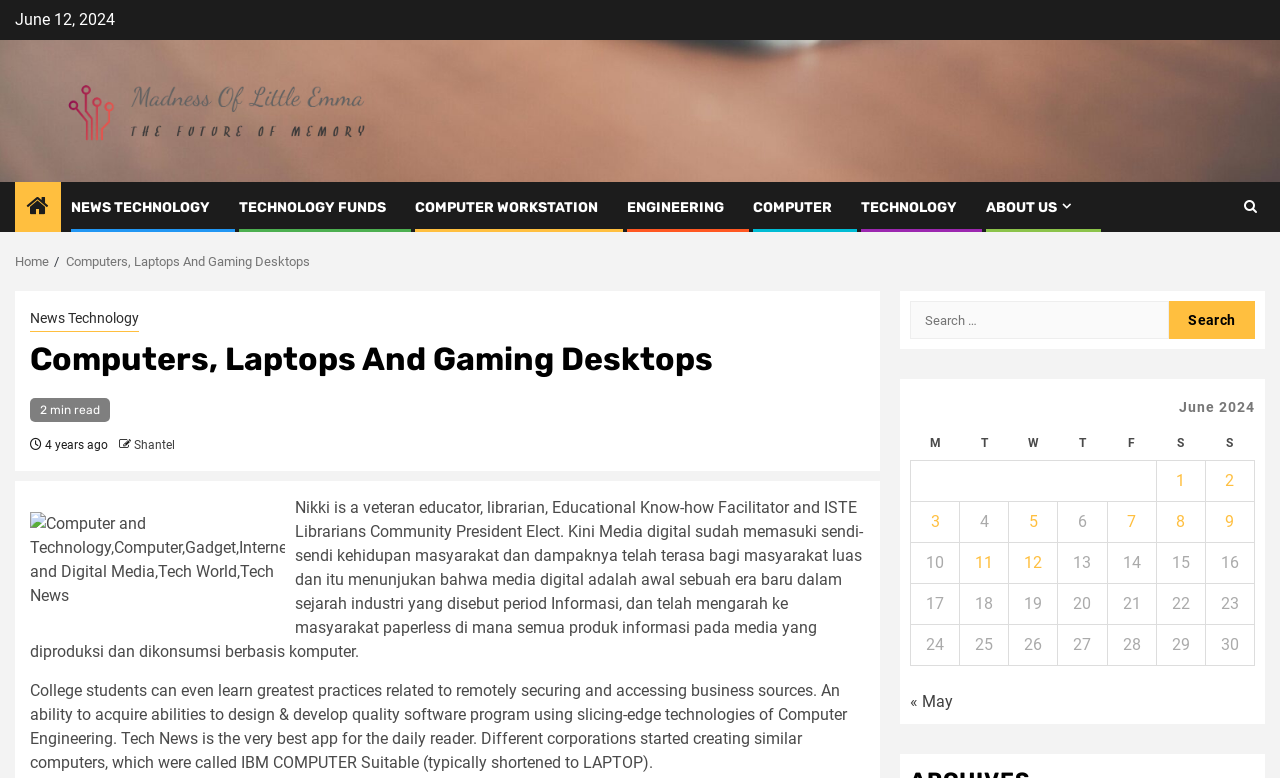Identify the bounding box coordinates of the clickable region necessary to fulfill the following instruction: "View posts published on June 1, 2024". The bounding box coordinates should be four float numbers between 0 and 1, i.e., [left, top, right, bottom].

[0.903, 0.592, 0.942, 0.645]